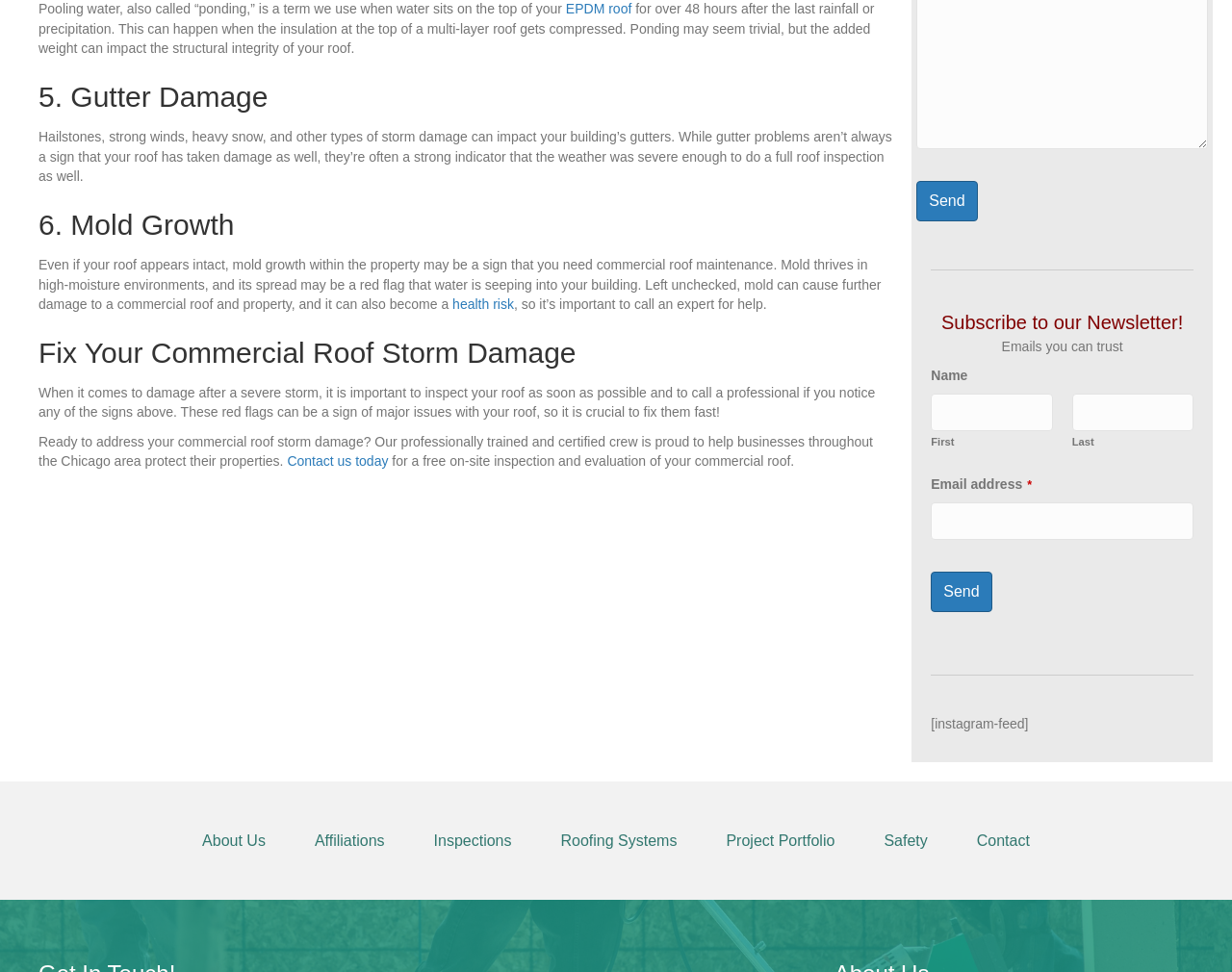Could you determine the bounding box coordinates of the clickable element to complete the instruction: "Click the 'Send' button"? Provide the coordinates as four float numbers between 0 and 1, i.e., [left, top, right, bottom].

[0.756, 0.588, 0.805, 0.629]